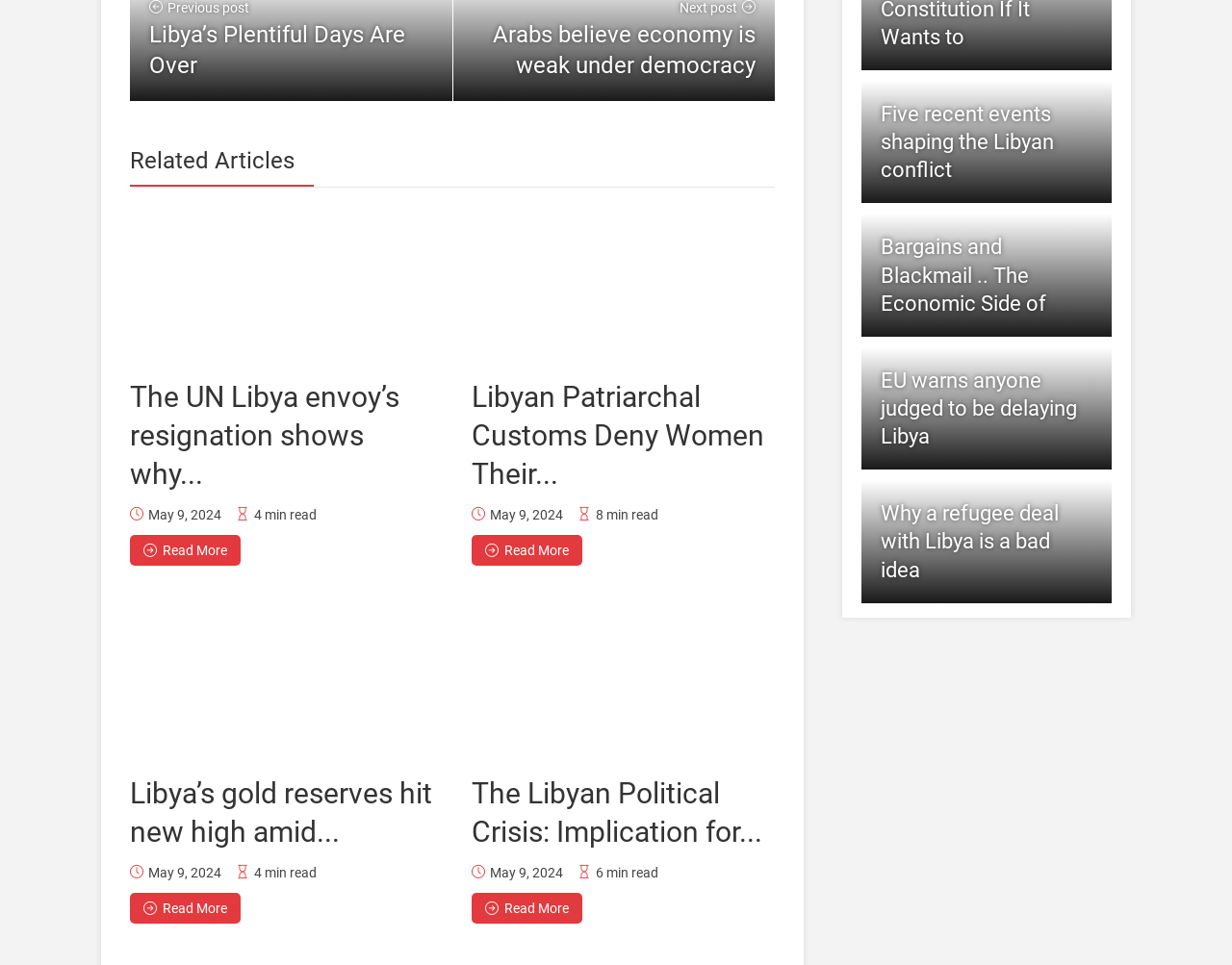Please identify the bounding box coordinates of the region to click in order to complete the task: "Read Five recent events shaping the Libyan conflict". The coordinates must be four float numbers between 0 and 1, specified as [left, top, right, bottom].

[0.715, 0.106, 0.855, 0.189]